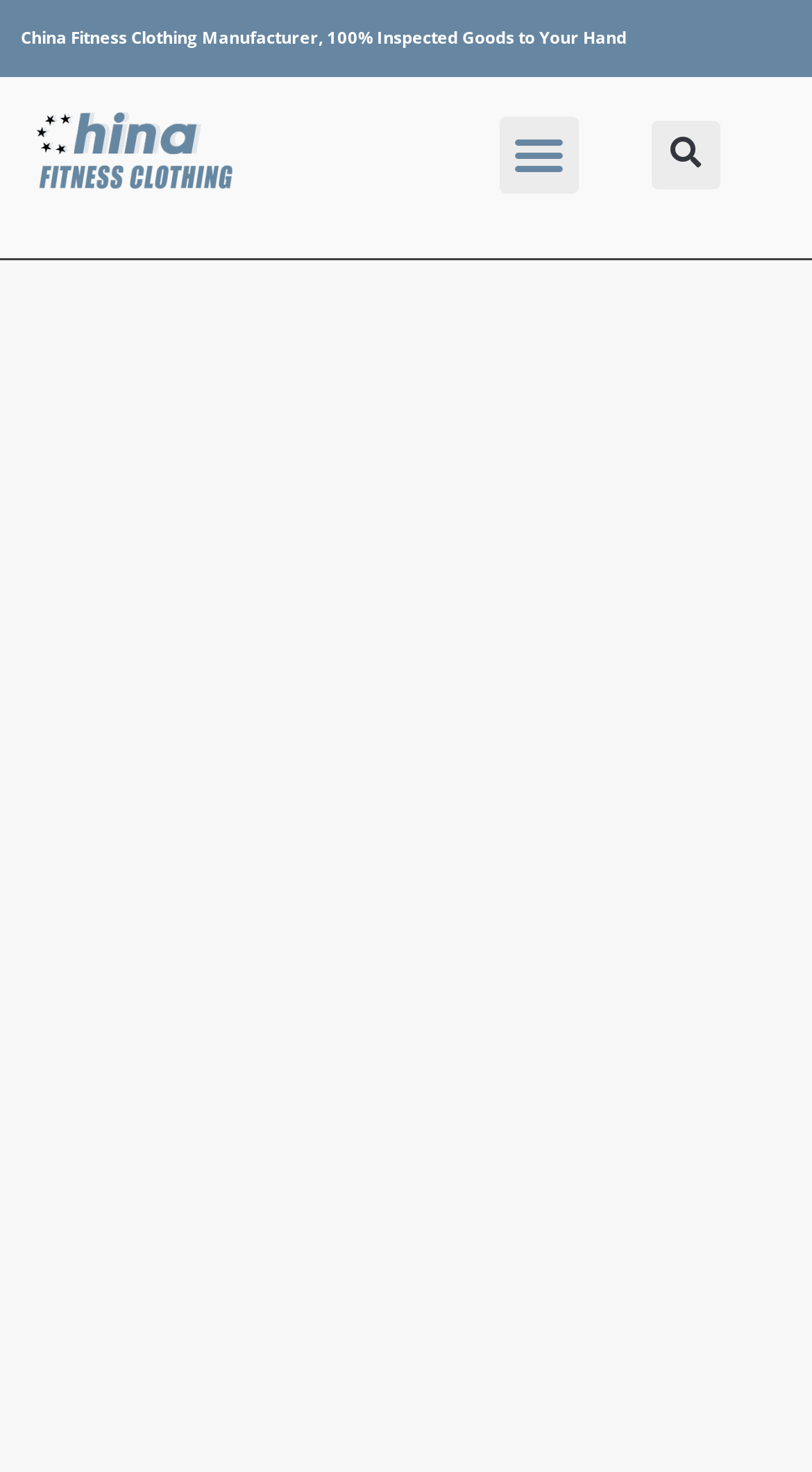Provide your answer in a single word or phrase: 
What is the name of the manufacturer?

China Fitness Clothing